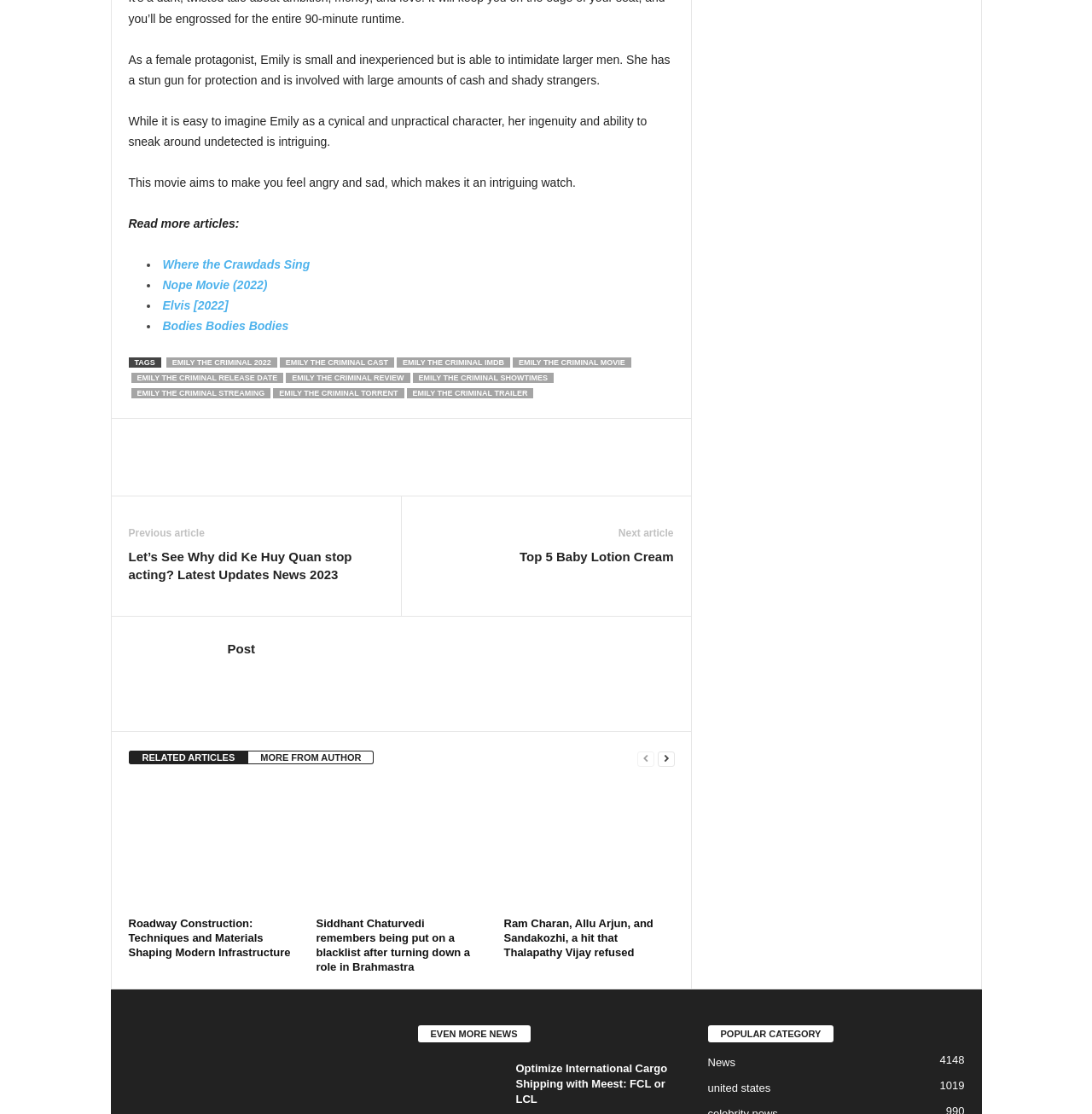Find the bounding box coordinates of the clickable region needed to perform the following instruction: "Explore the related article Roadway Construction: Techniques and Materials Shaping Modern Infrastructure". The coordinates should be provided as four float numbers between 0 and 1, i.e., [left, top, right, bottom].

[0.118, 0.703, 0.274, 0.818]